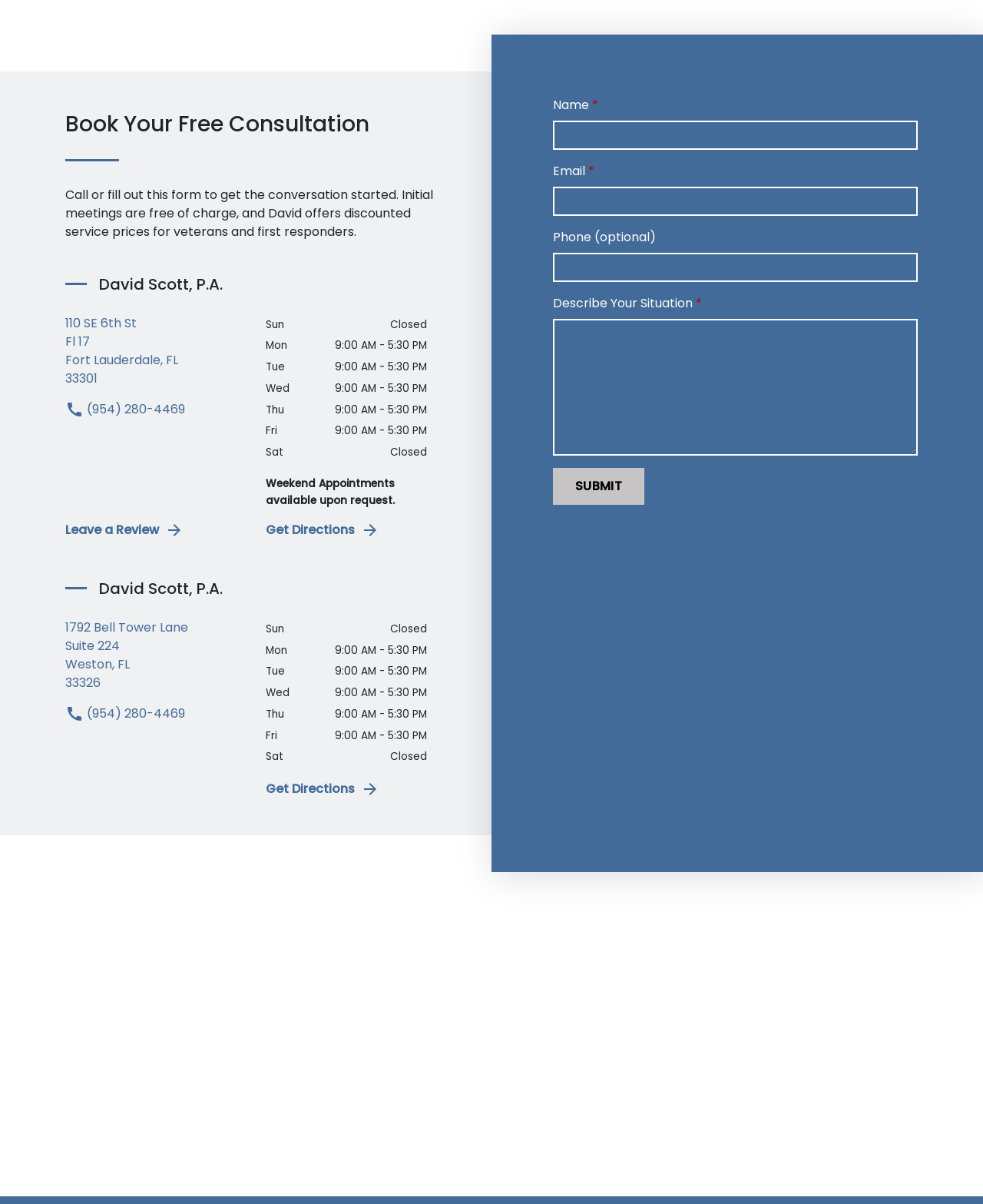Provide the bounding box coordinates of the area you need to click to execute the following instruction: "Call the attorney at (954) 280-4469".

[0.066, 0.332, 0.188, 0.347]